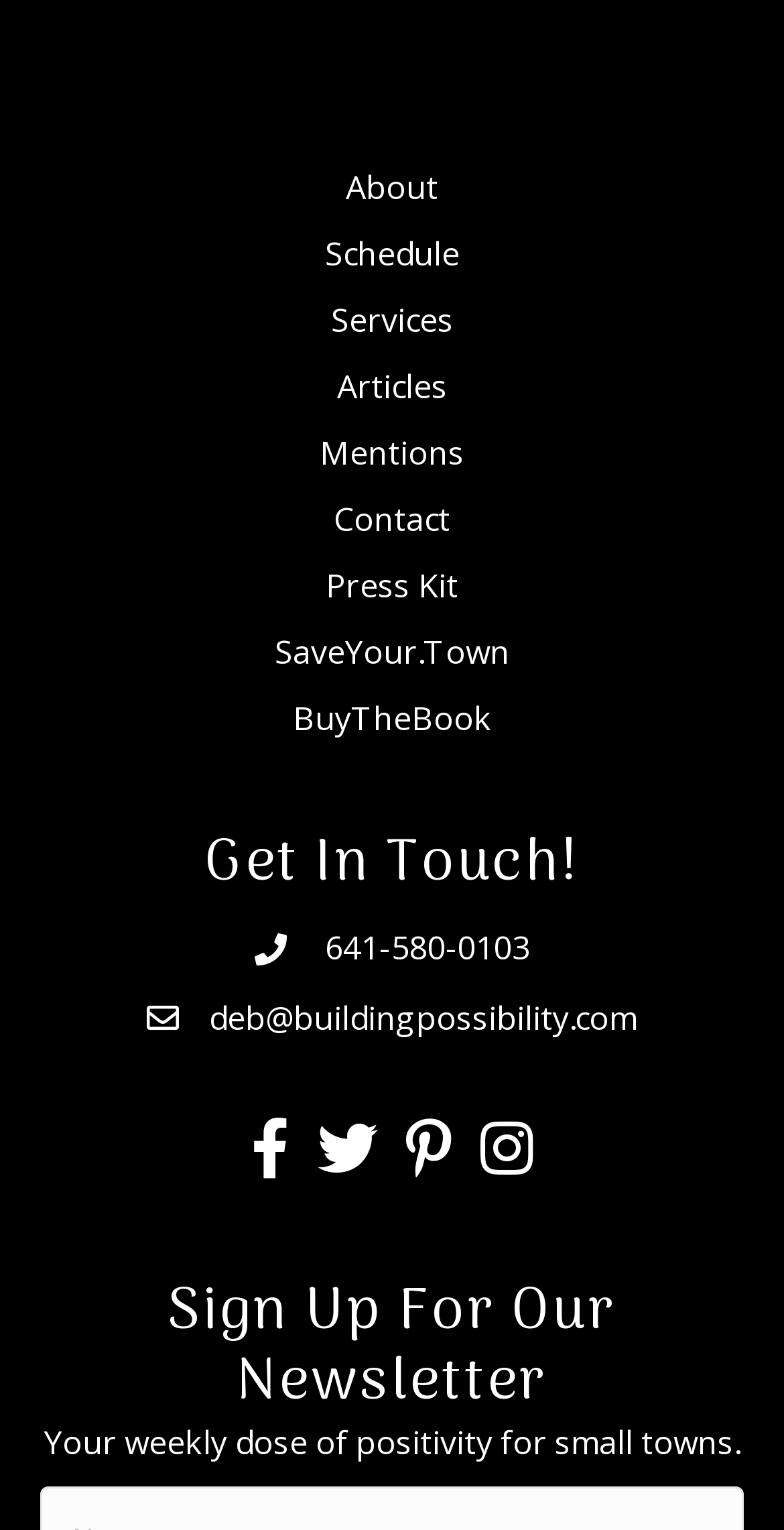How many headings are there on the page?
From the image, provide a succinct answer in one word or a short phrase.

2